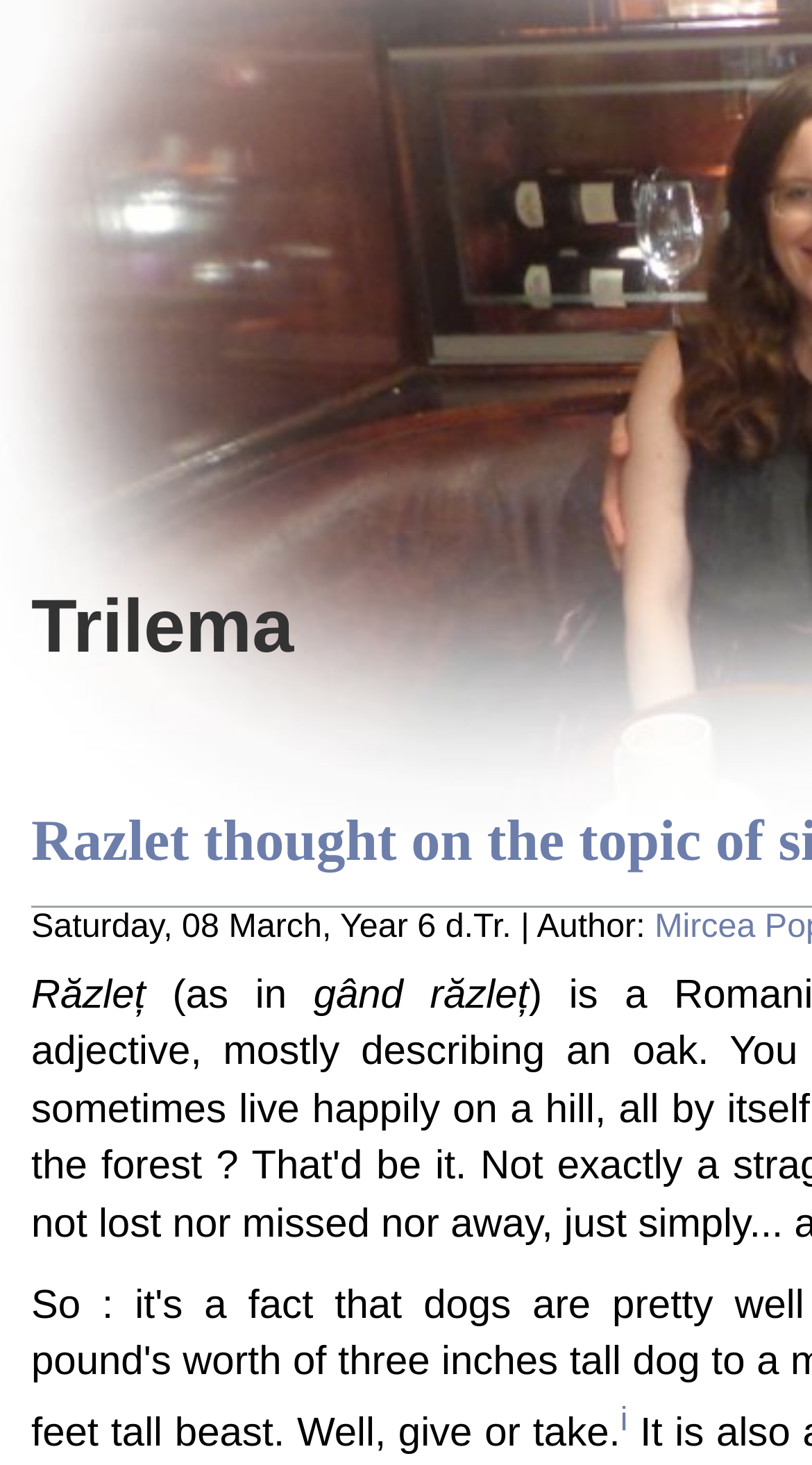Please identify the primary heading on the webpage and return its text.

Razlet thought on the topic of size and fitting